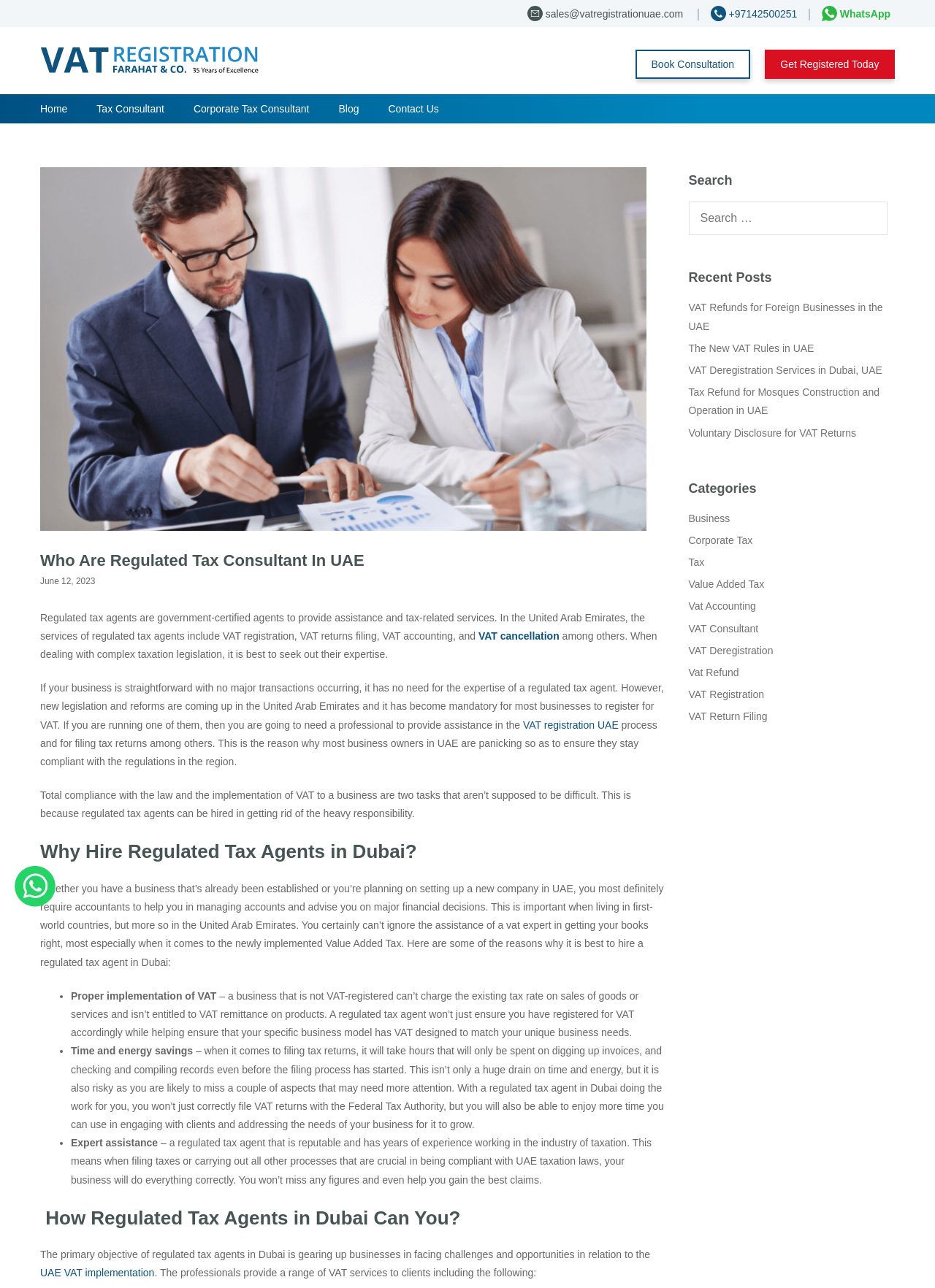Locate the bounding box coordinates of the region to be clicked to comply with the following instruction: "Search for VAT registration". The coordinates must be four float numbers between 0 and 1, in the form [left, top, right, bottom].

[0.736, 0.157, 0.949, 0.183]